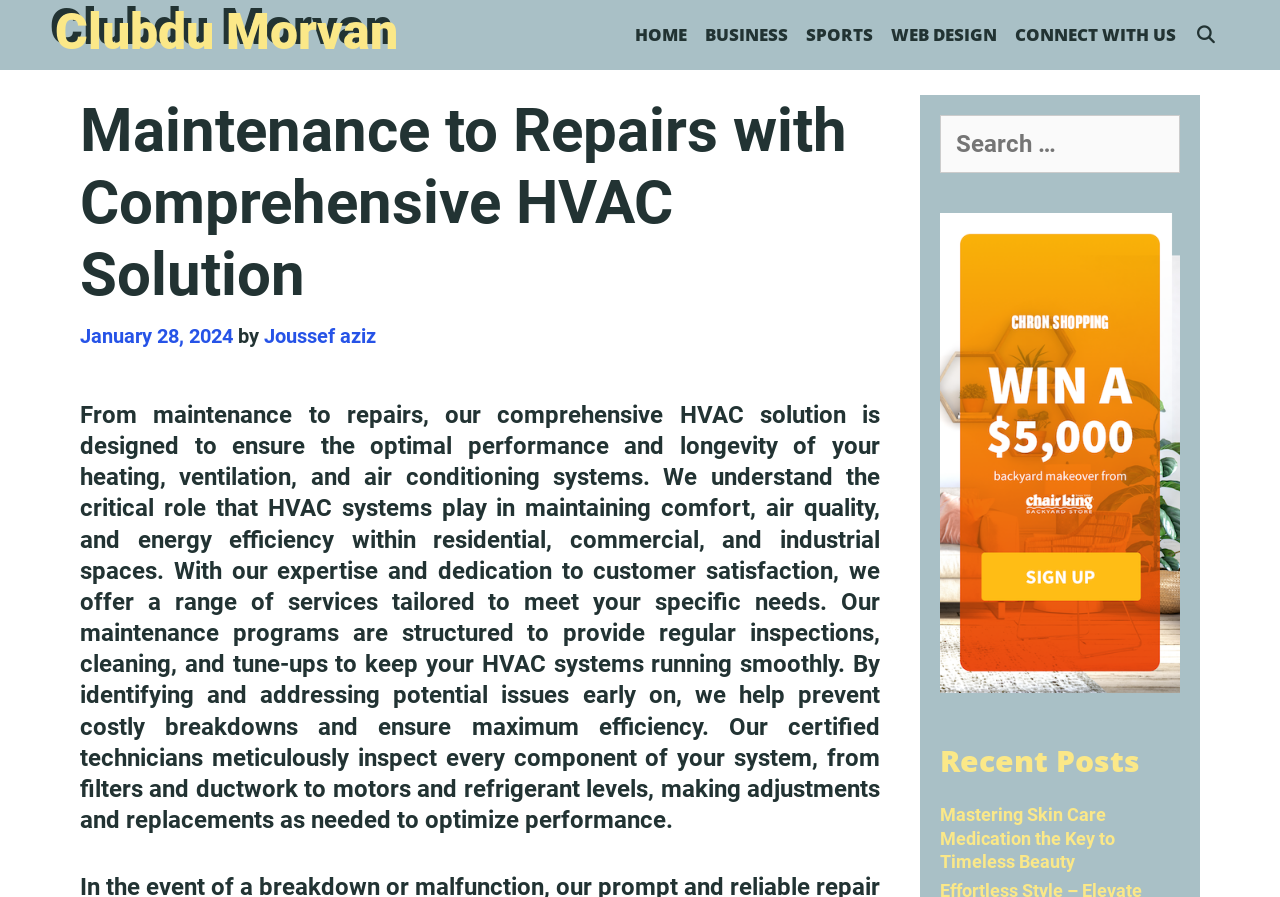Generate the title text from the webpage.

Maintenance to Repairs with Comprehensive HVAC Solution